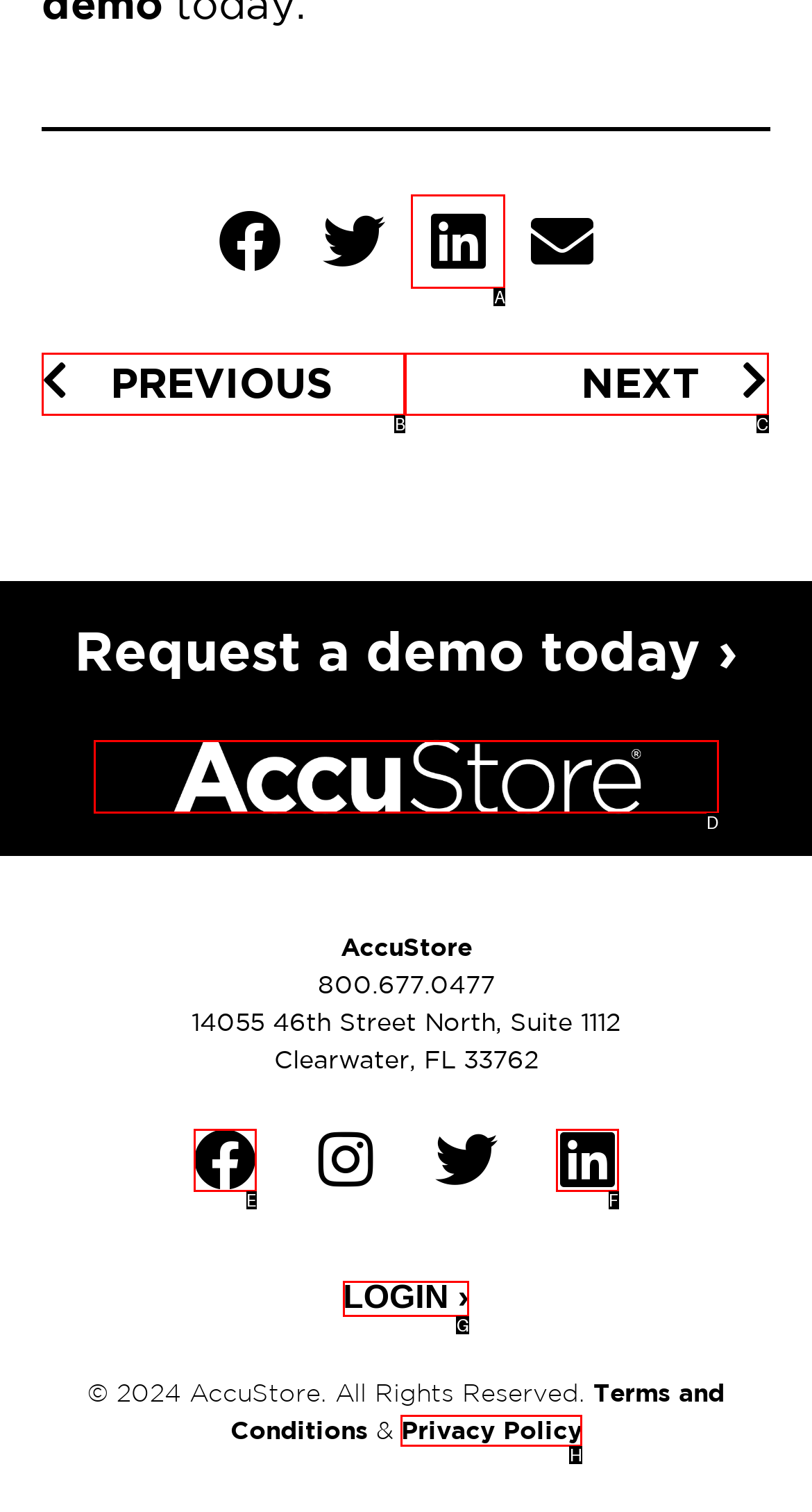Based on the provided element description: alt="AccuStore Logo White", identify the best matching HTML element. Respond with the corresponding letter from the options shown.

D